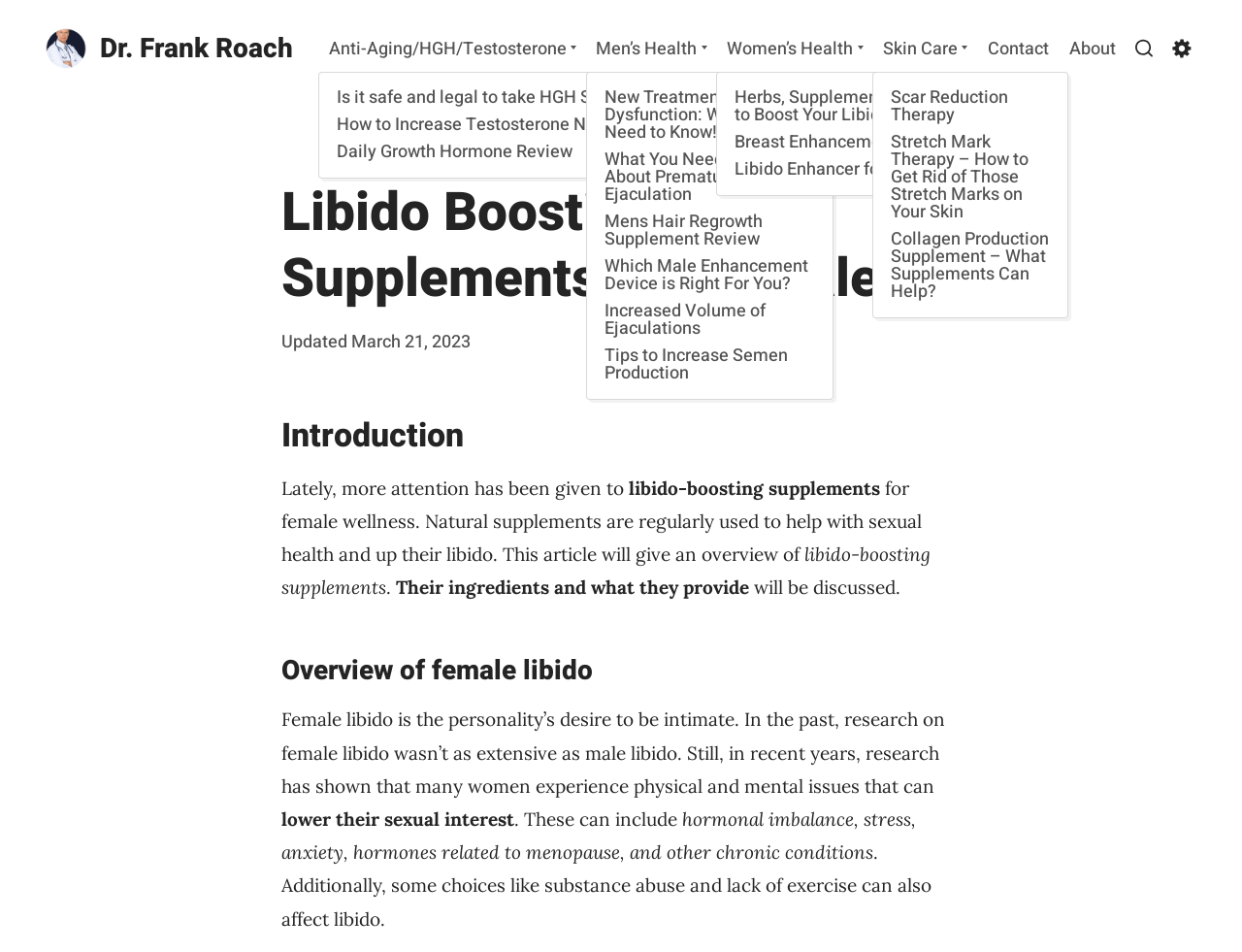Point out the bounding box coordinates of the section to click in order to follow this instruction: "Visit the 'Women’s Health' page".

[0.577, 0.038, 0.697, 0.066]